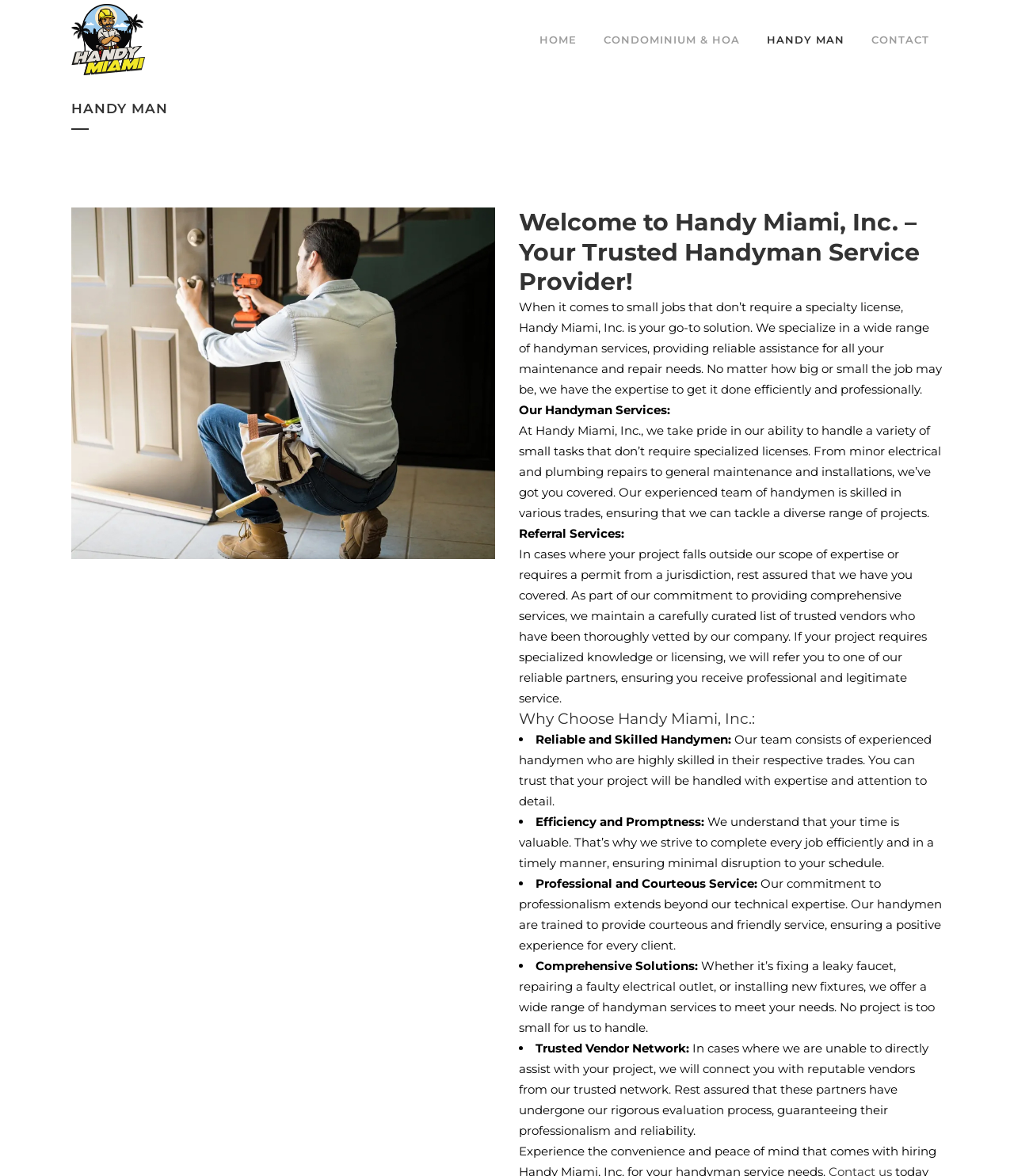Please provide a brief answer to the following inquiry using a single word or phrase:
What services does Handy Miami, Inc. provide?

Handyman services